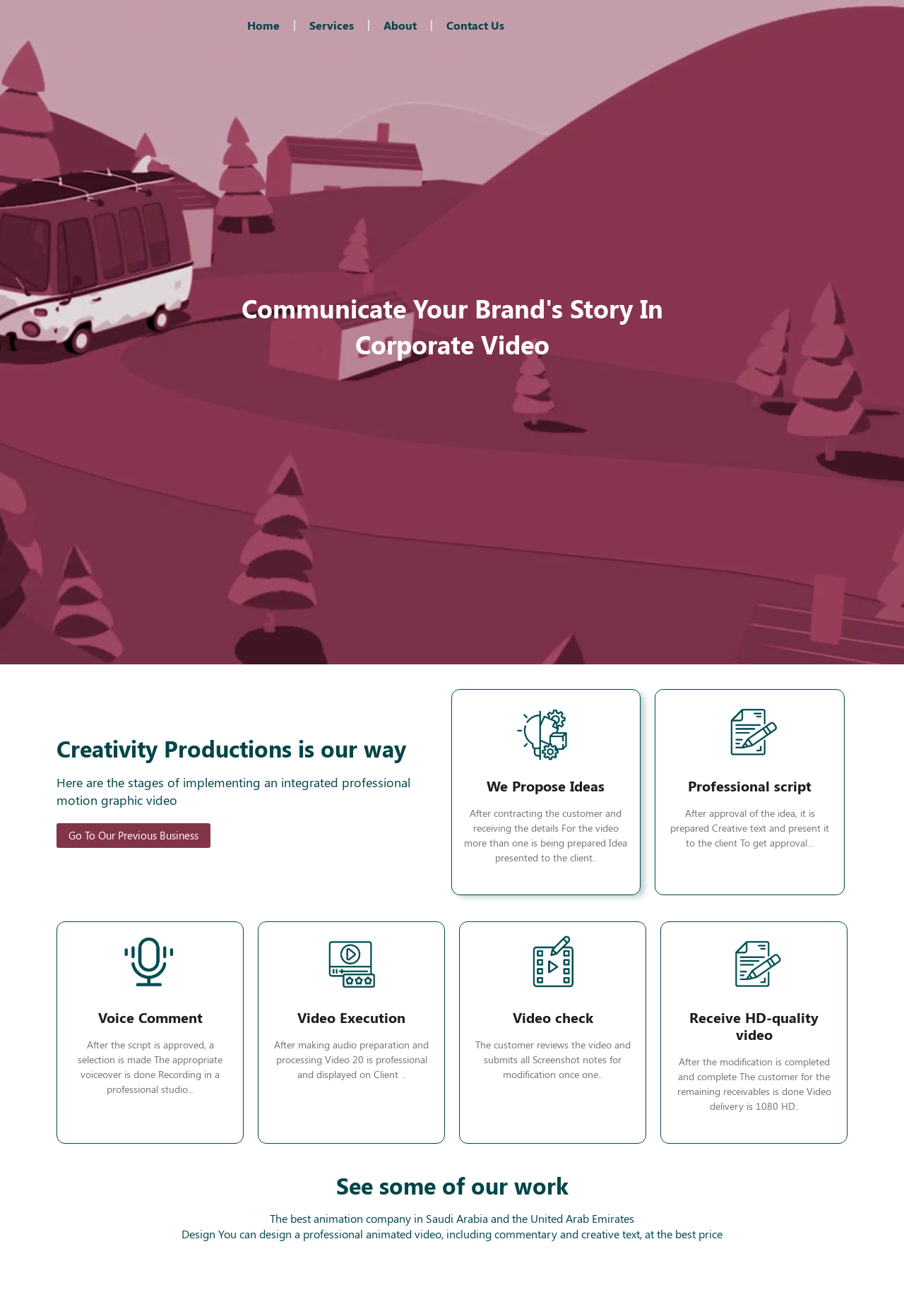Give a detailed account of the webpage.

The webpage is about Darb Productions, a company that specializes in corporate video creativity and motion graphics. At the top of the page, there is a navigation menu with links to "Home", "Services", "About", and "Contact Us". Below the navigation menu, there are three headings that introduce the company's services: "Communicate Your Brand's Story In Corporate Video", "Creativity Productions is our way", and "Here are the stages of implementing an integrated professional motion graphic video".

The main content of the page is divided into several sections, each describing a stage of the video production process. The sections are arranged in a horizontal layout, with each section consisting of a heading, a figure (likely an image), and a block of text. The sections are: "We Propose Ideas", "Professional script", "Voice Comment", "Video Execution", "Video check", and "Receive HD-quality video". Each section describes the specific stage of the video production process, including the tasks involved and the expected outcomes.

To the right of the main content, there is a call-to-action button "Go To Our Previous Business". Below the main content, there is a heading "See some of our work", followed by two paragraphs of text that describe the company's expertise and services in animation and video production.

Throughout the page, there are several figures (images) that are likely related to the video production process. The overall layout of the page is organized and easy to follow, with clear headings and concise text that describe the company's services and expertise.